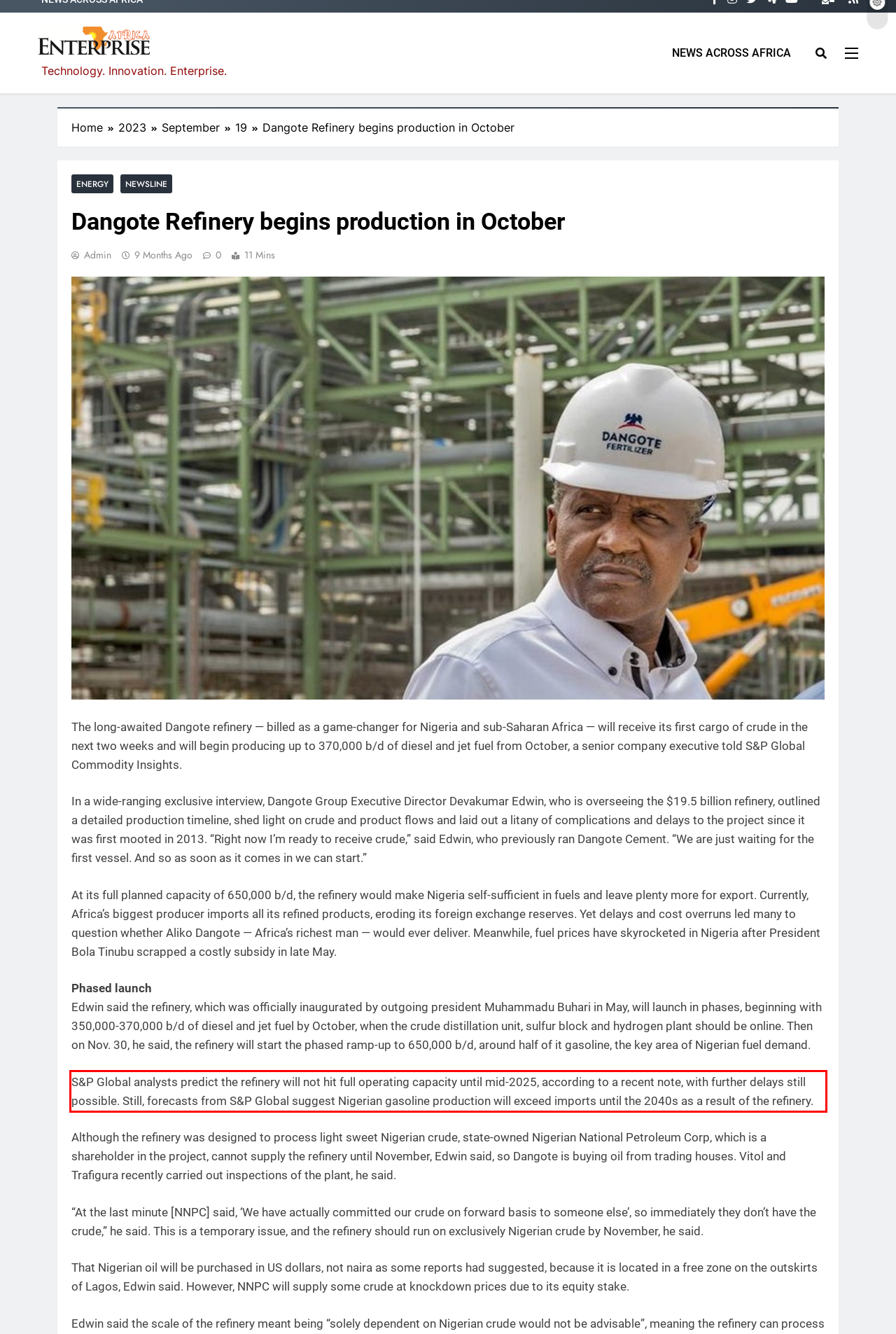Examine the screenshot of the webpage, locate the red bounding box, and generate the text contained within it.

S&P Global analysts predict the refinery will not hit full operating capacity until mid-2025, according to a recent note, with further delays still possible. Still, forecasts from S&P Global suggest Nigerian gasoline production will exceed imports until the 2040s as a result of the refinery.